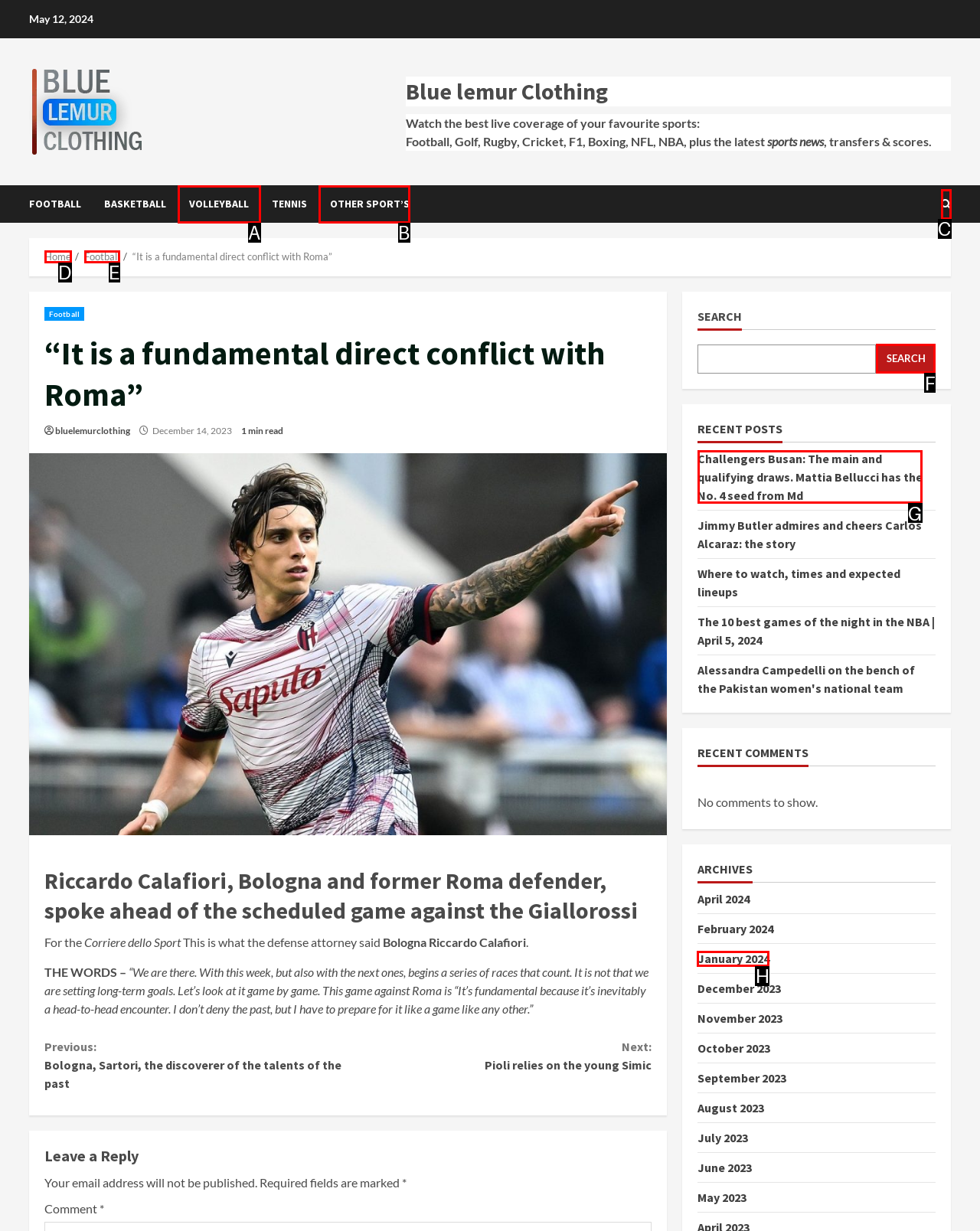Tell me which one HTML element I should click to complete this task: Read the article about Challengers Busan Answer with the option's letter from the given choices directly.

G